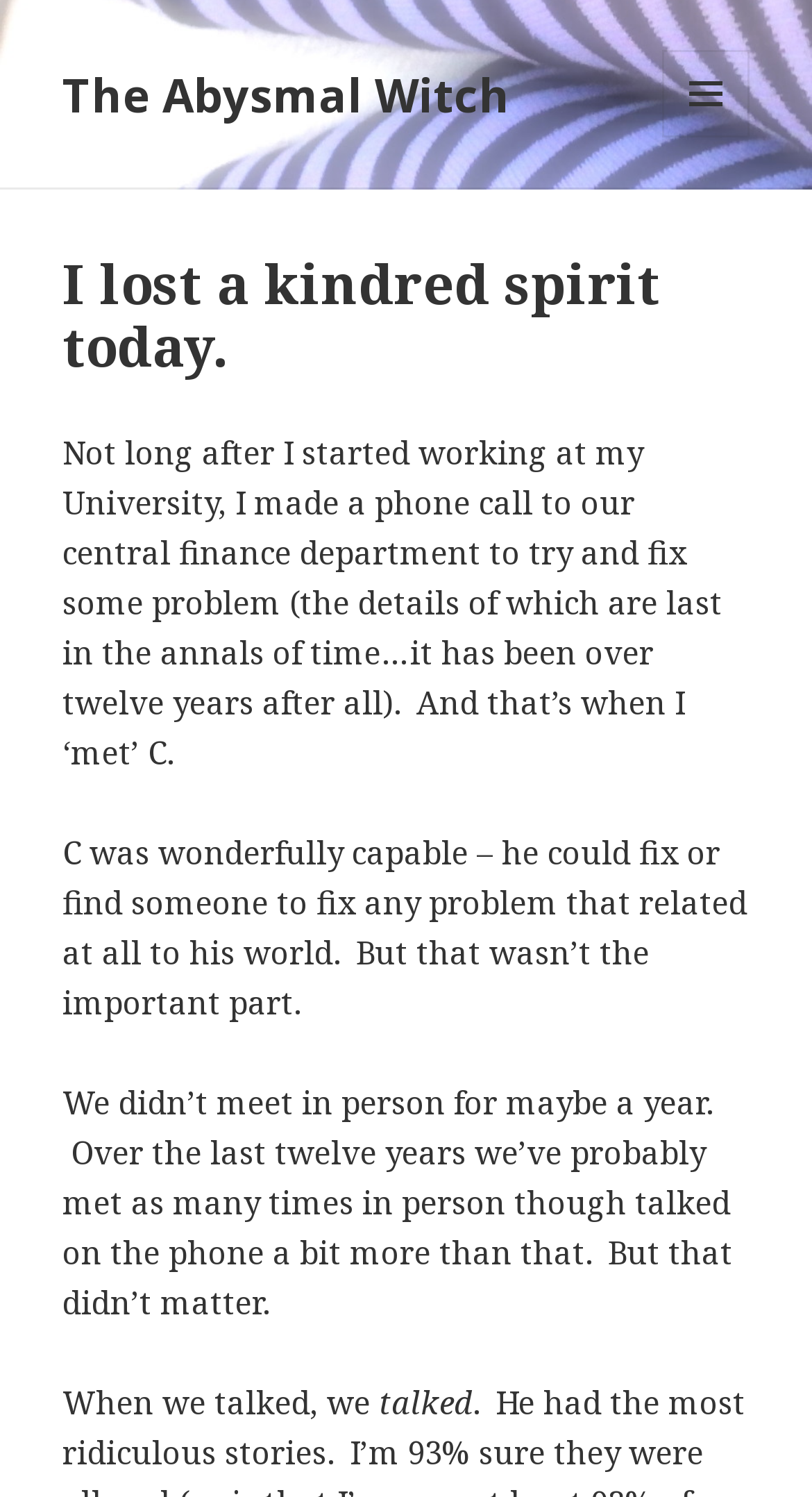Answer the question using only one word or a concise phrase: How long has the author known C?

Twelve years